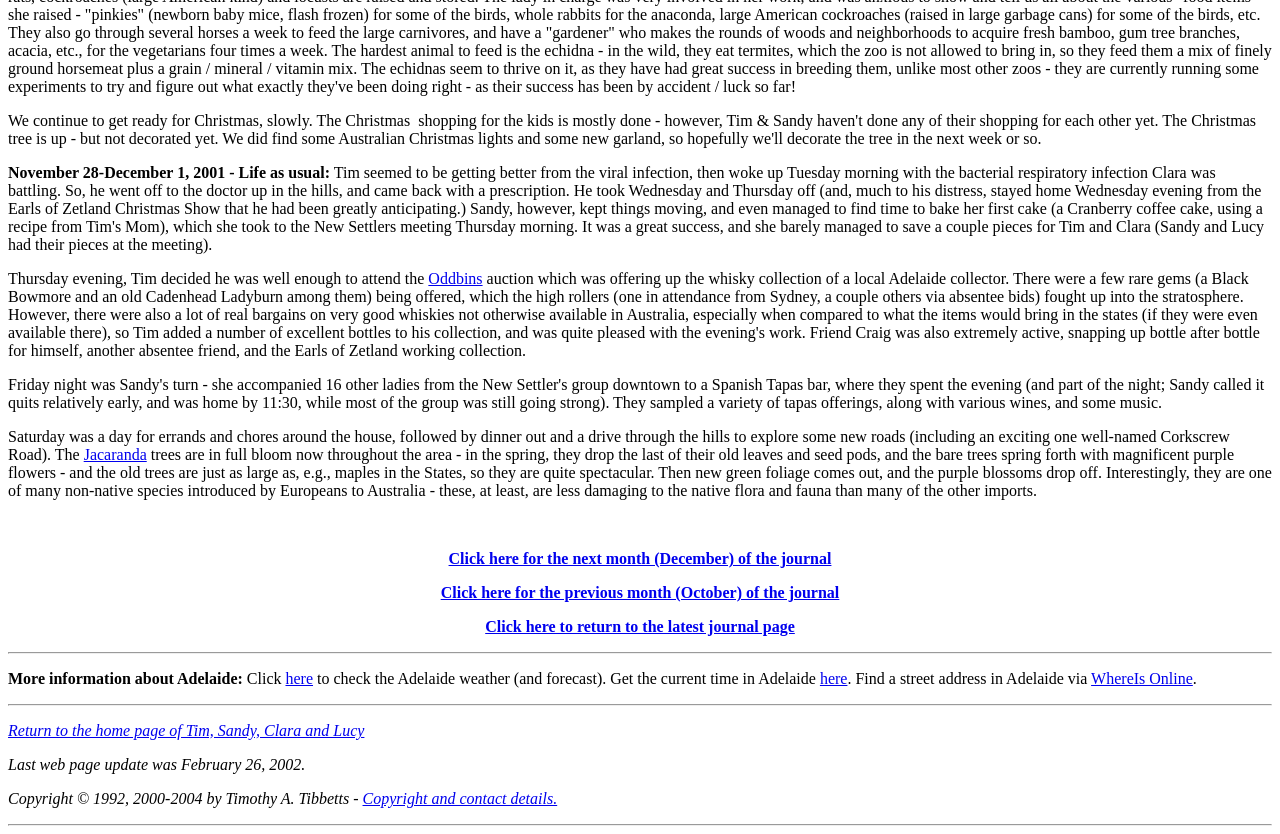Give a one-word or phrase response to the following question: What is the date range of the journal entry?

November 28-December 1, 2001